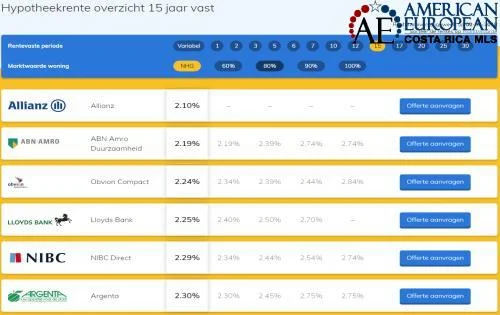What is the purpose of the 'Offerte aanvragen' option?
Please provide a single word or phrase in response based on the screenshot.

To apply for mortgage offers